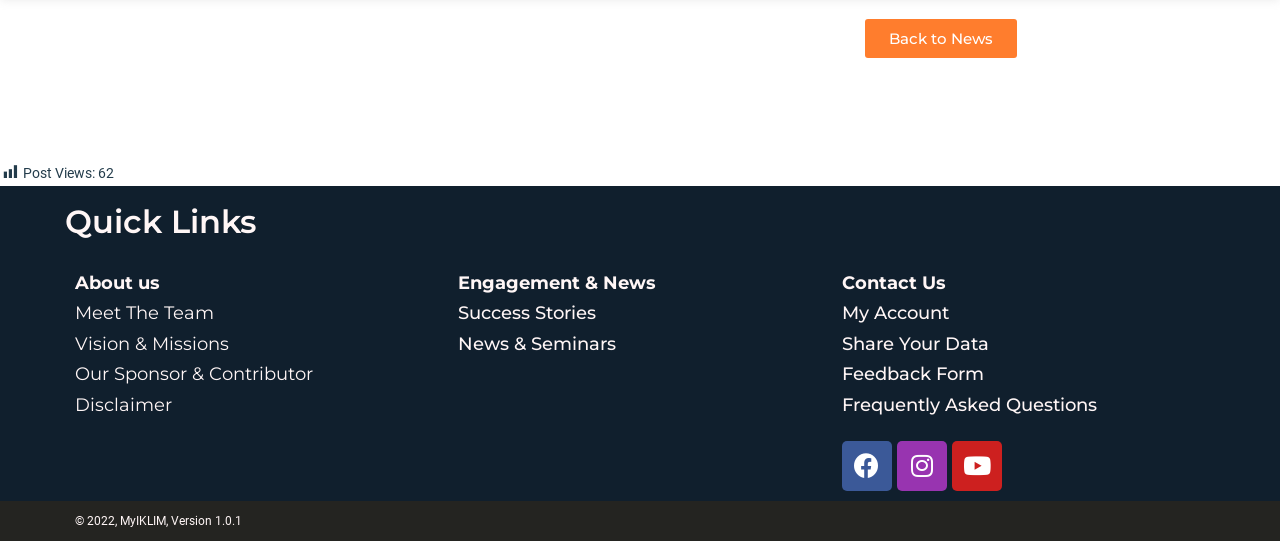Pinpoint the bounding box coordinates of the clickable area needed to execute the instruction: "visit facebook". The coordinates should be specified as four float numbers between 0 and 1, i.e., [left, top, right, bottom].

[0.658, 0.814, 0.697, 0.907]